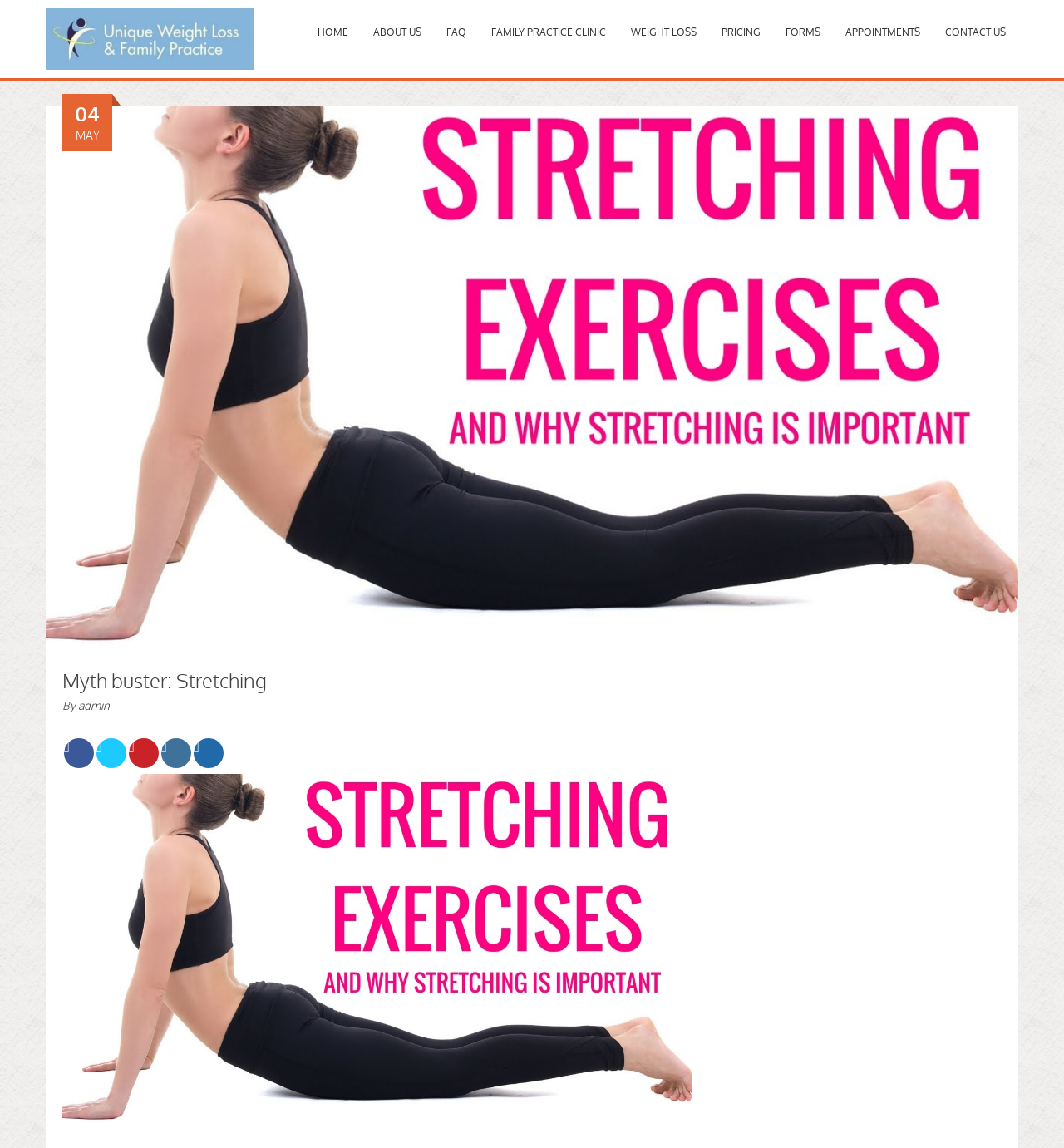When was the article published? Based on the image, give a response in one word or a short phrase.

04 MAY